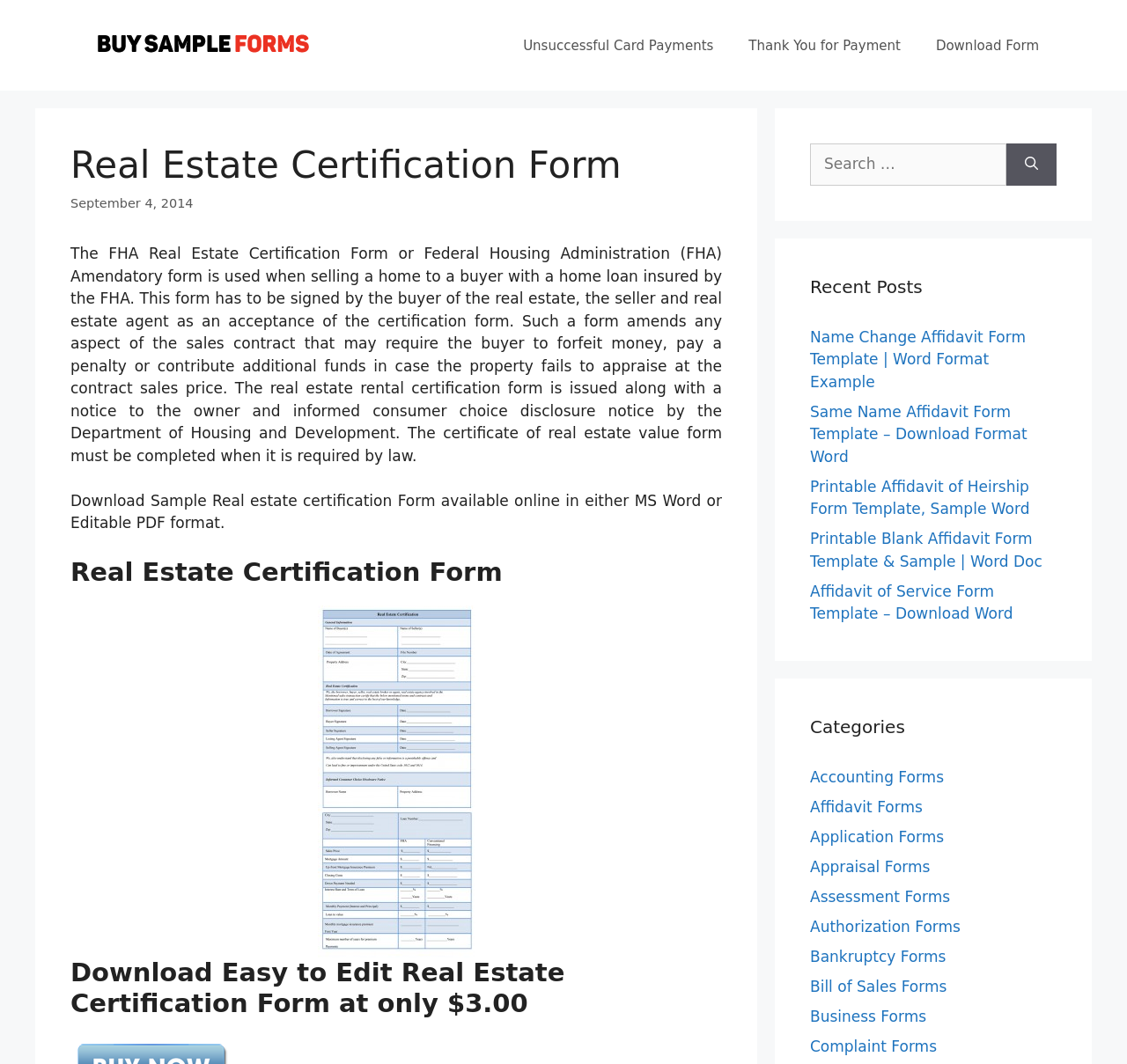Answer the question below using just one word or a short phrase: 
What is the format of the downloadable Real Estate Certification Form?

MS Word or Editable PDF